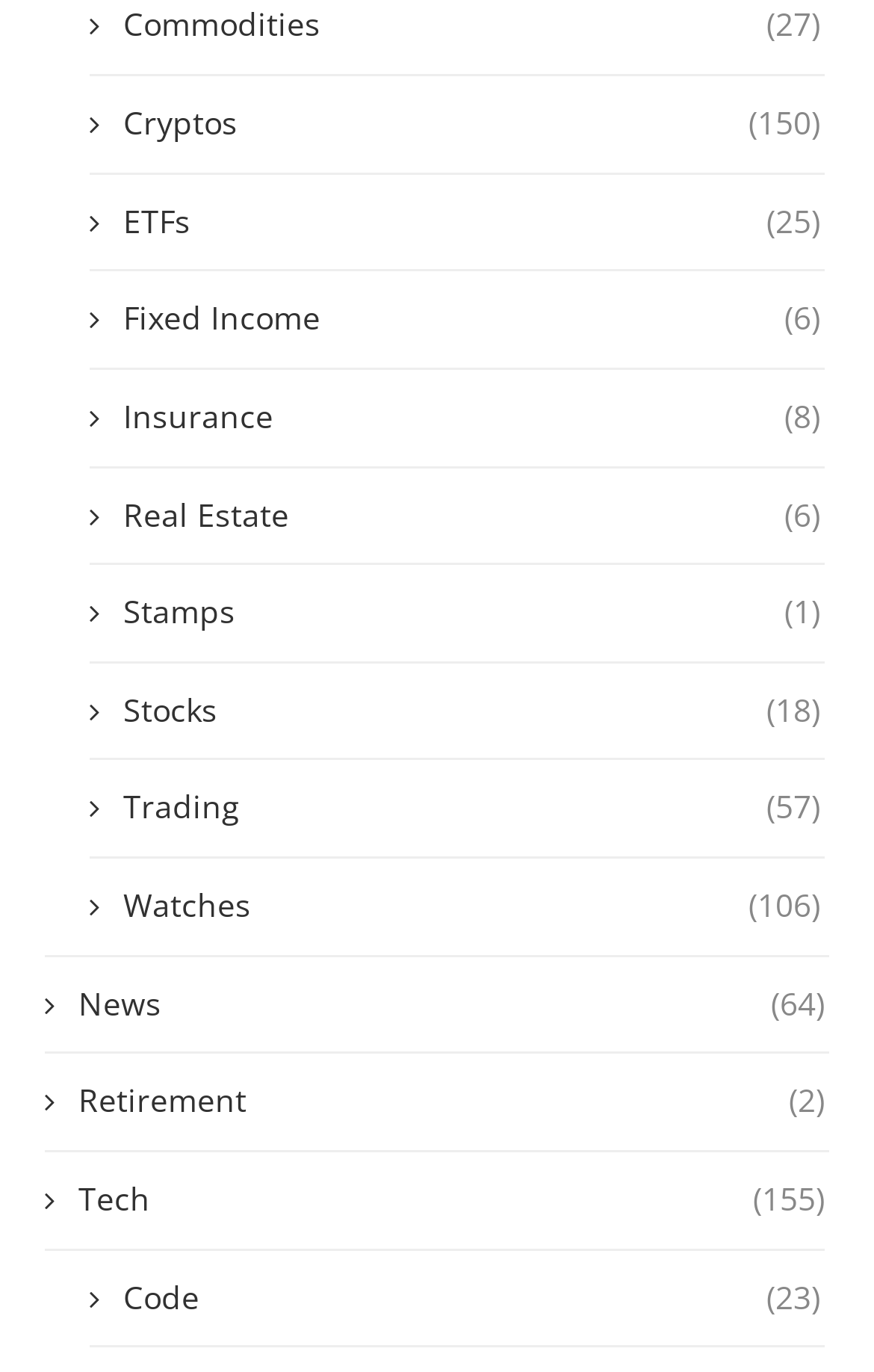Identify the bounding box coordinates for the element you need to click to achieve the following task: "Contact us". Provide the bounding box coordinates as four float numbers between 0 and 1, in the form [left, top, right, bottom].

None